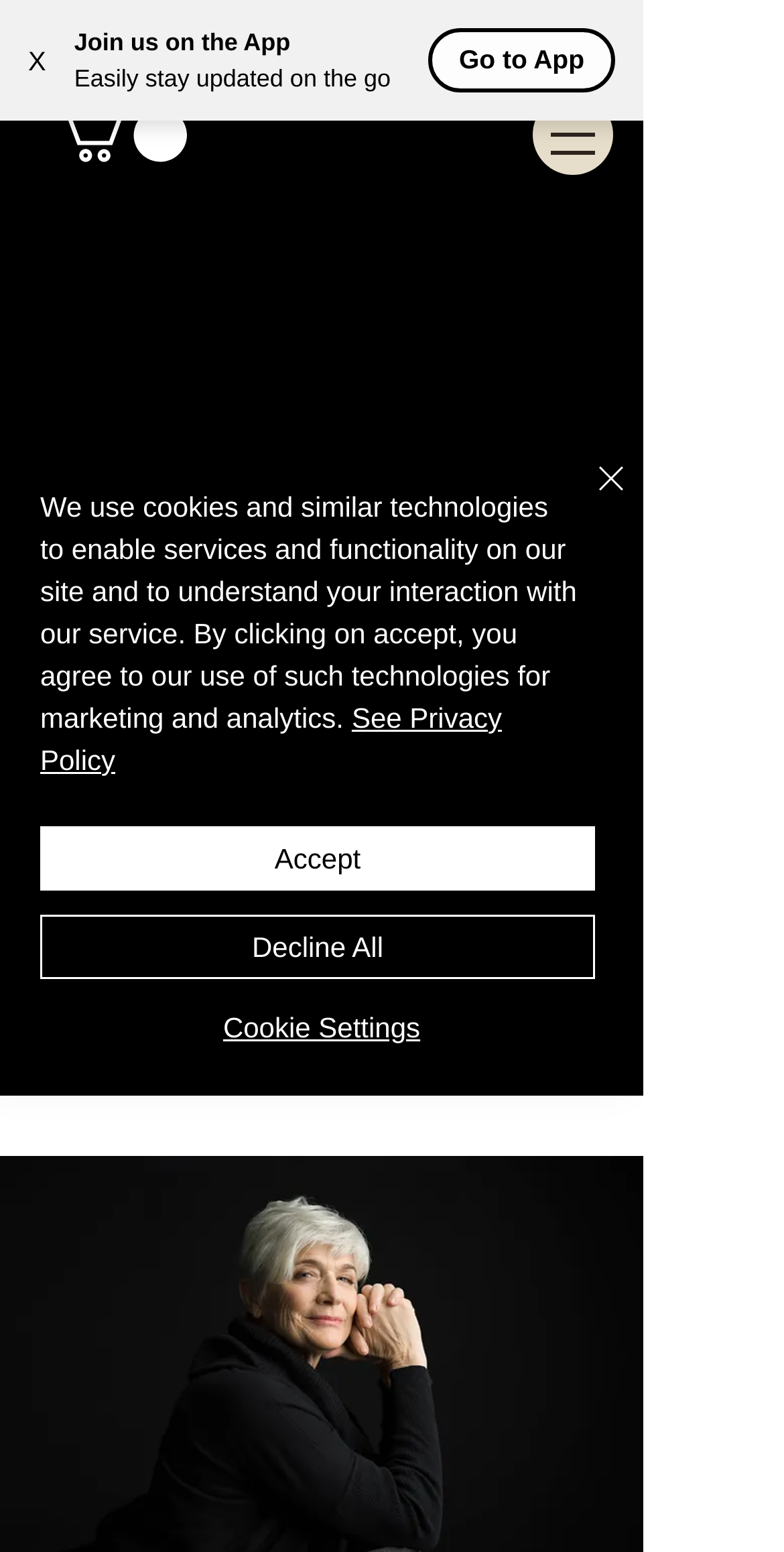Please extract the primary headline from the webpage.

Unlocking the Beauty of Grey Hair: Embracing Natural Elegance